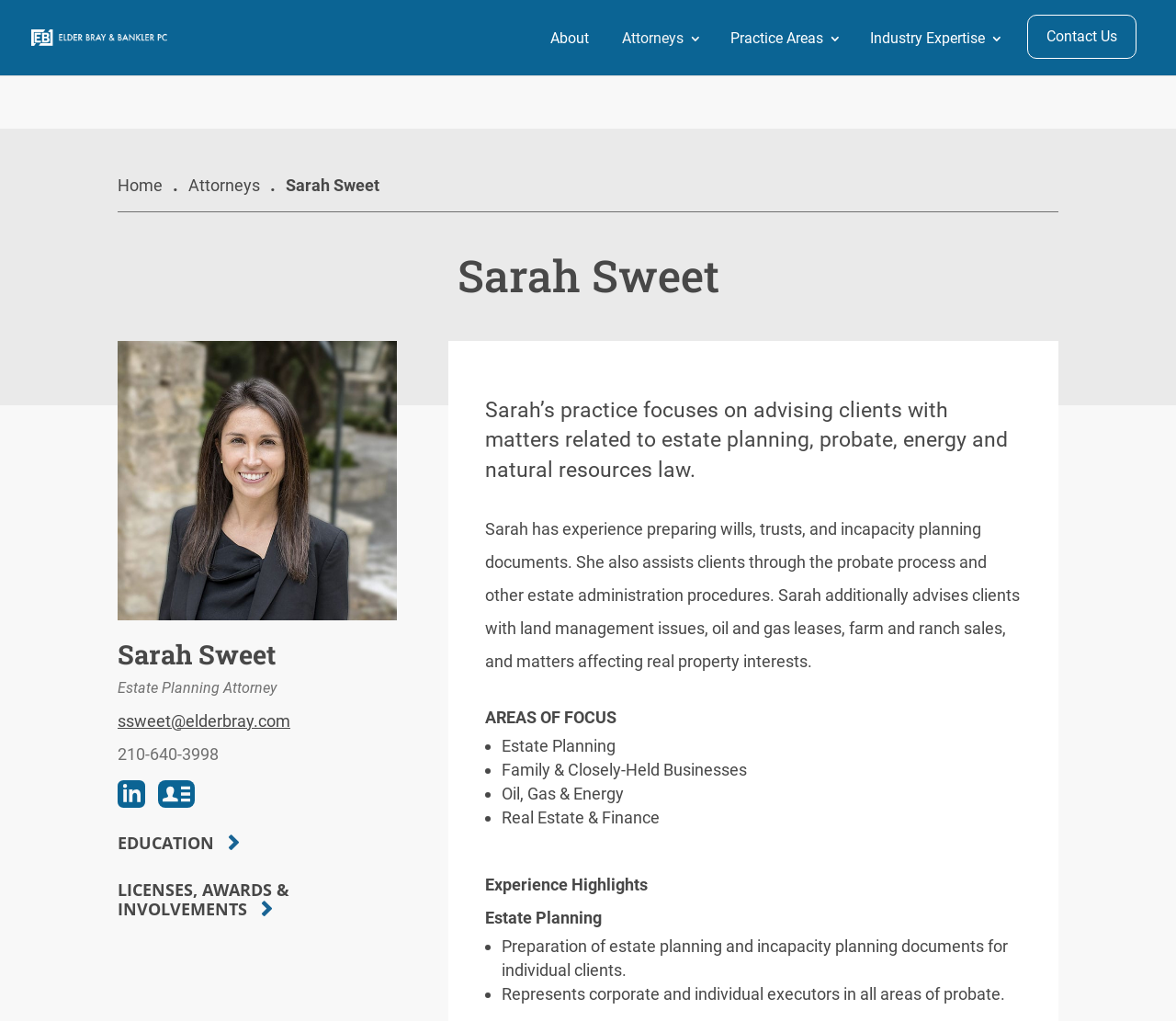Find the bounding box coordinates of the area to click in order to follow the instruction: "Click the 'ssweet@elderbray.com' email link".

[0.1, 0.696, 0.247, 0.715]